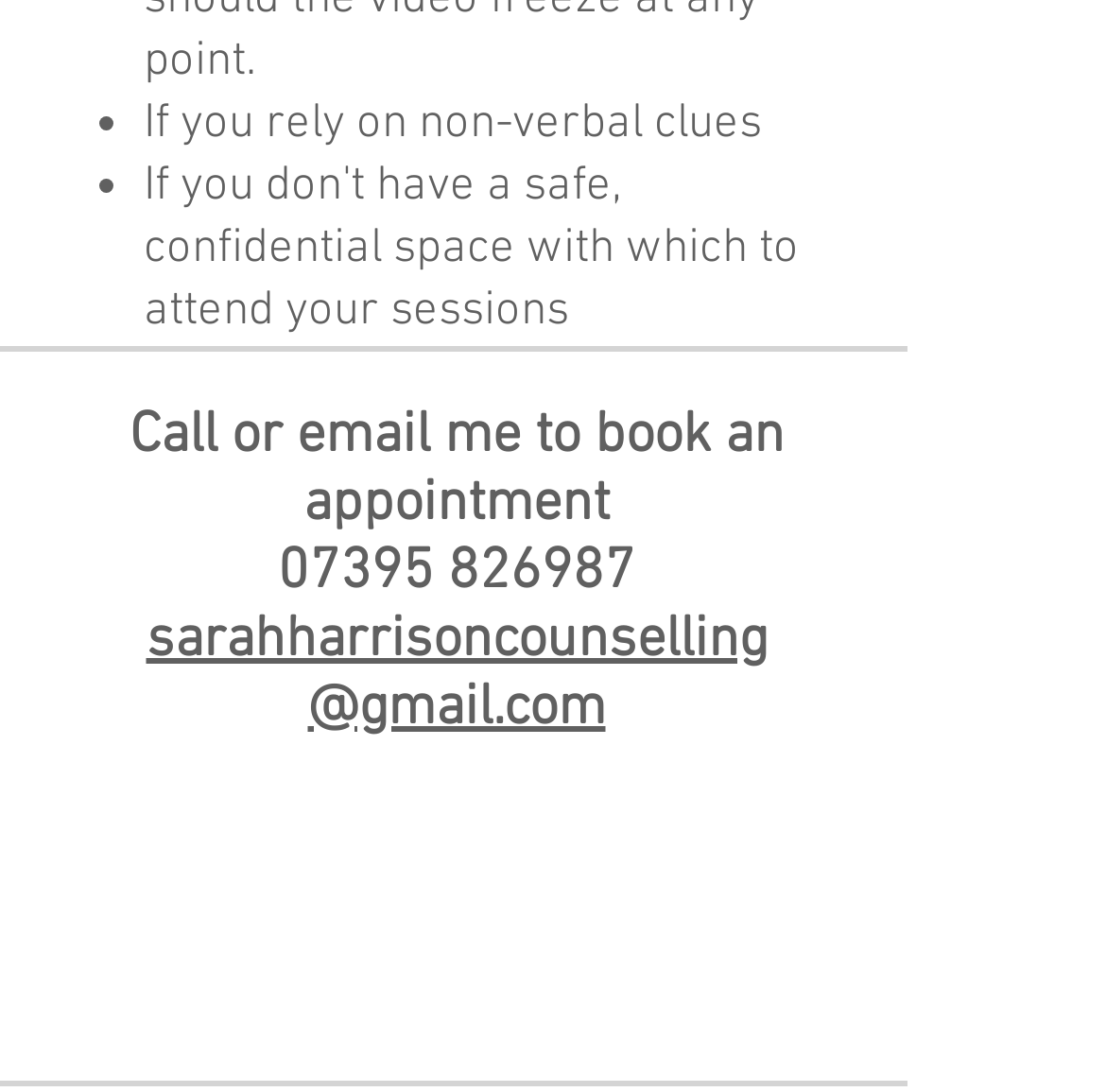What is the email address to book an appointment?
Provide a short answer using one word or a brief phrase based on the image.

sarahharrisoncounselling@gmail.com